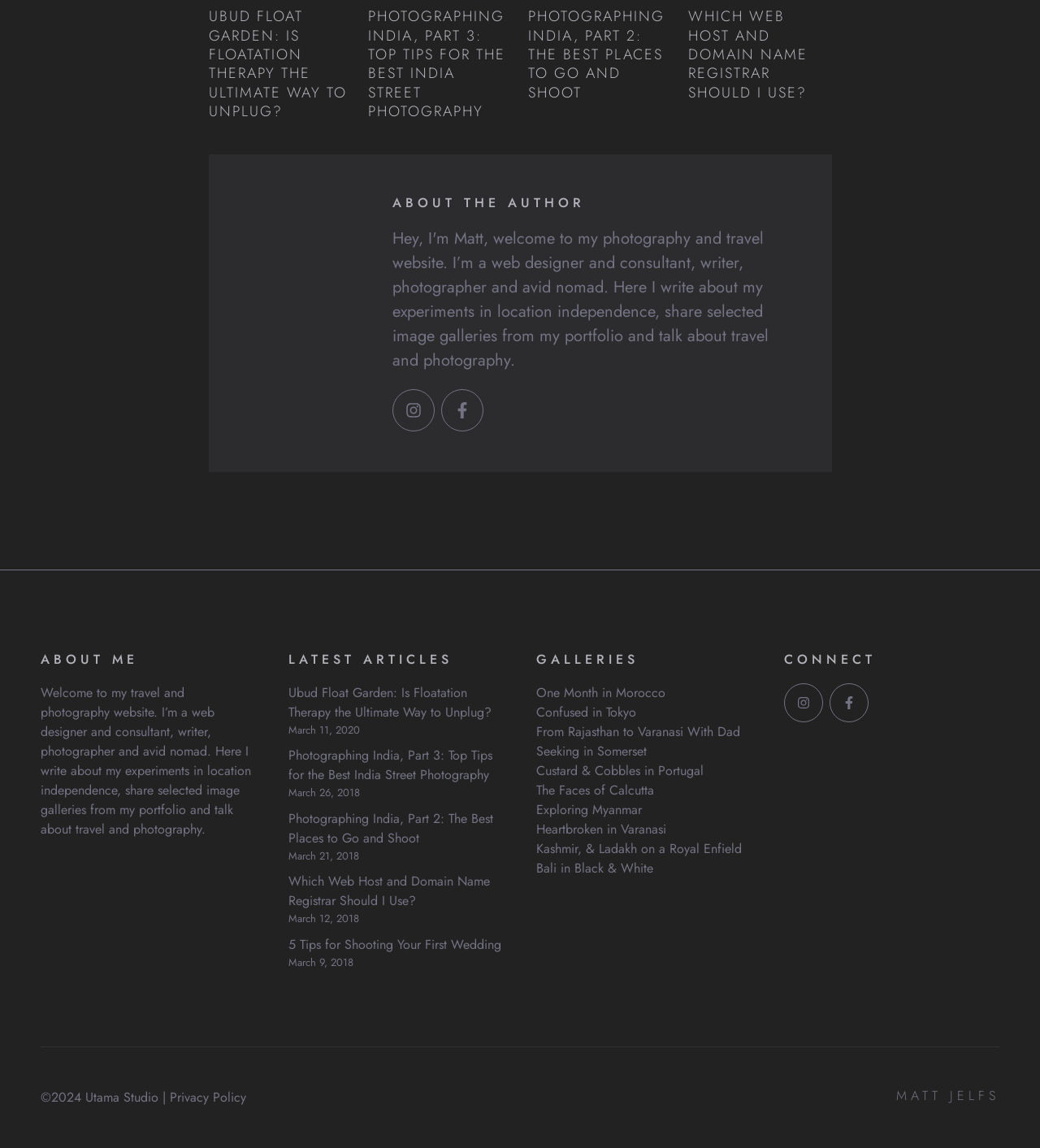Provide a brief response to the question using a single word or phrase: 
How many article links are listed under 'LATEST ARTICLES'?

5